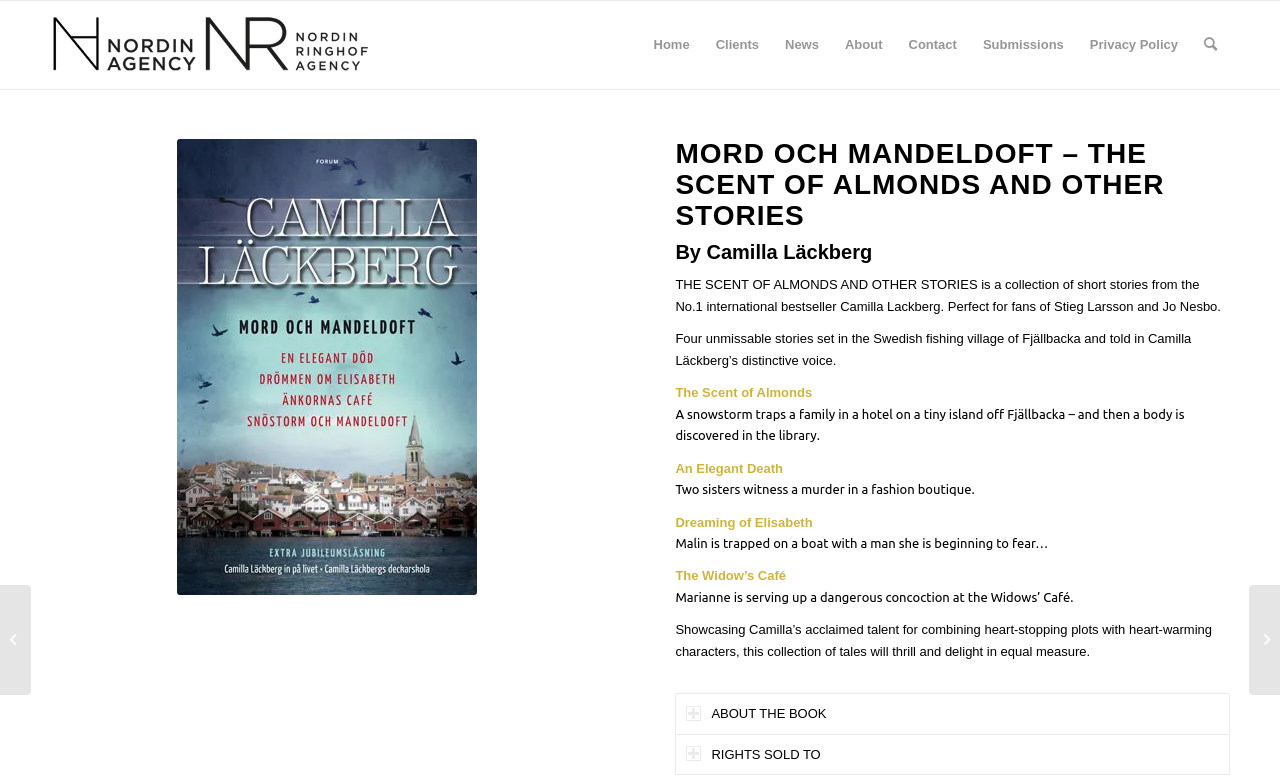Please identify the bounding box coordinates of where to click in order to follow the instruction: "Go to 'BURIED ANGELS' page".

[0.0, 0.748, 0.024, 0.889]